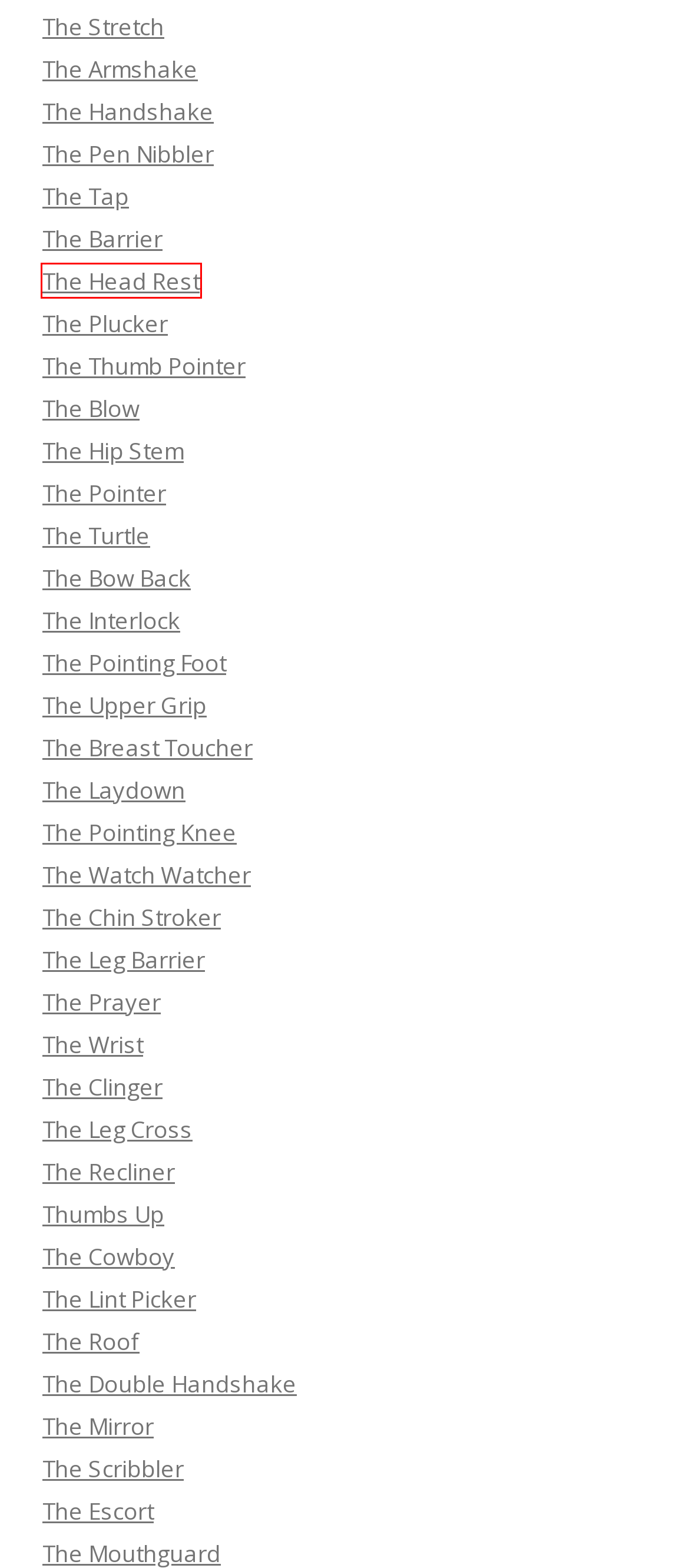Please examine the screenshot provided, which contains a red bounding box around a UI element. Select the webpage description that most accurately describes the new page displayed after clicking the highlighted element. Here are the candidates:
A. Body Language Trainer - › The Upper Grip › sonamics
B. Body Language Trainer - › The Thumb Pointer › sonamics
C. Body Language Trainer - › The Escort › sonamics
D. Body Language Trainer - › The Scribbler › sonamics
E. Body Language Trainer - › The Pen Nibbler › sonamics
F. Body Language Trainer - › The Pointer › sonamics
G. Body Language Trainer - › The Head Rest › sonamics
H. Body Language Trainer - › The Barrier › sonamics

G